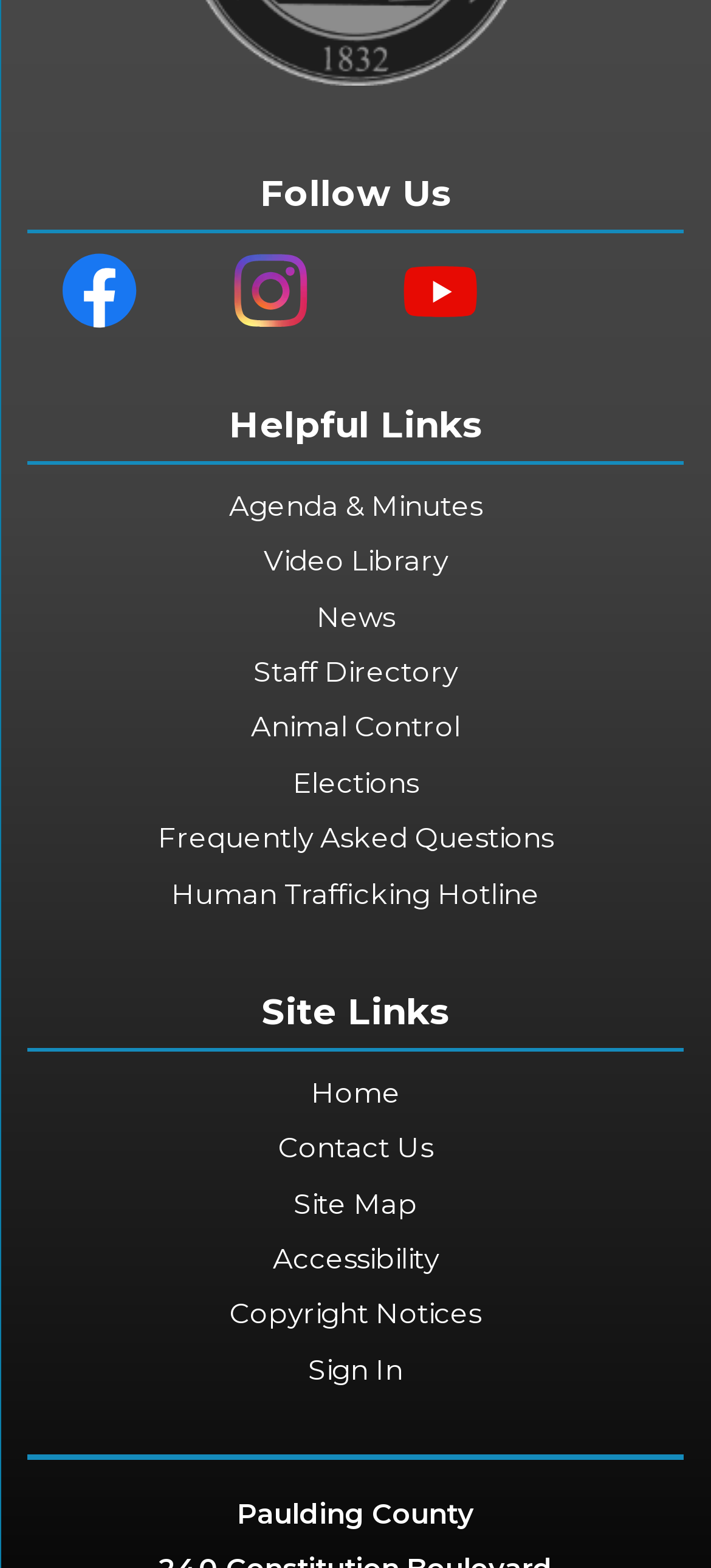What social media platforms are available?
Refer to the screenshot and deliver a thorough answer to the question presented.

The webpage has a section with the heading 'Follow Us' which contains links to Facebook, Instagram, and YouTube, indicating that these social media platforms are available for the user to follow.